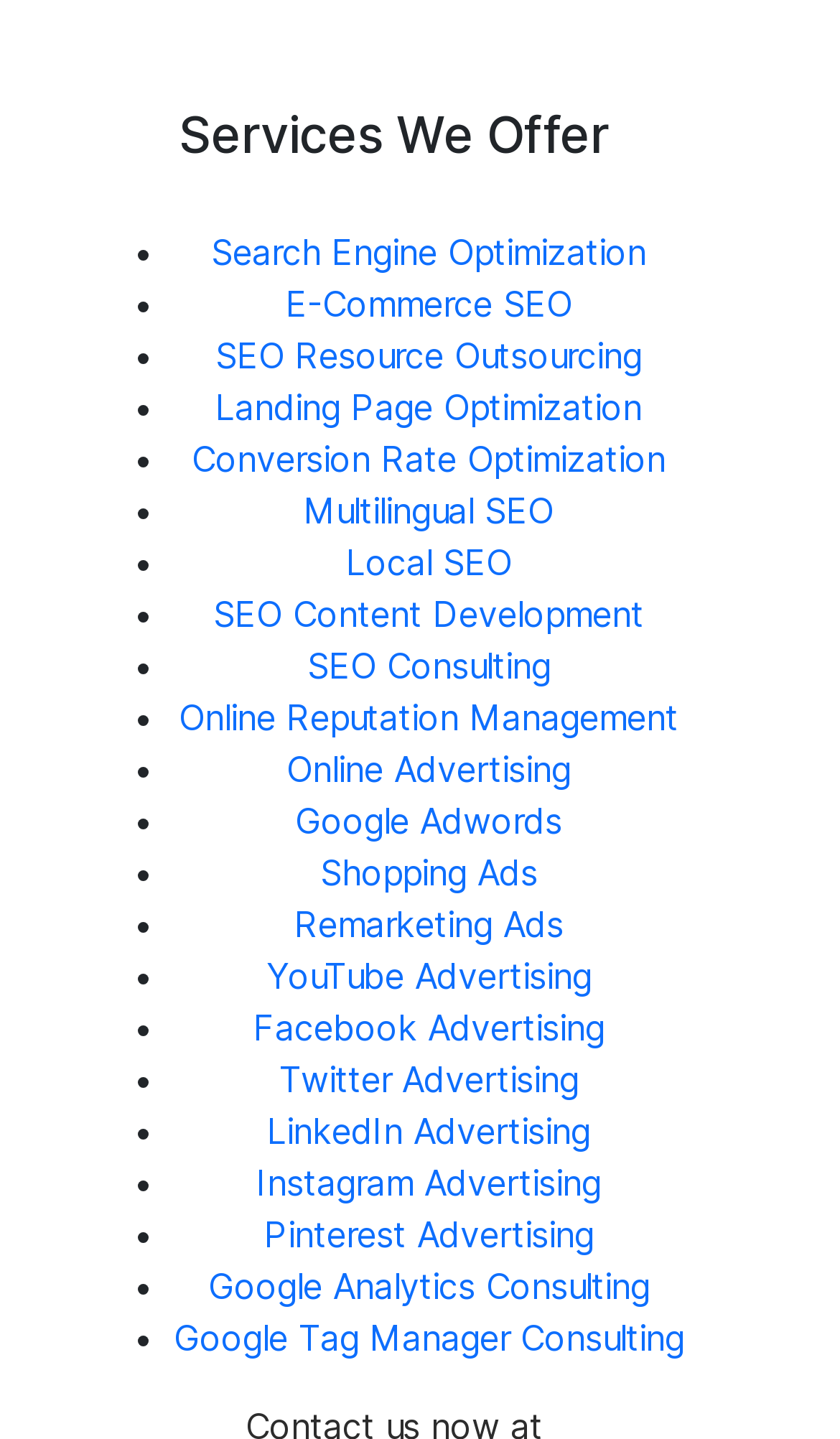What is the last service listed?
Refer to the screenshot and deliver a thorough answer to the question presented.

I can see that the list of services ends with 'Google Tag Manager Consulting', which is the last service listed.